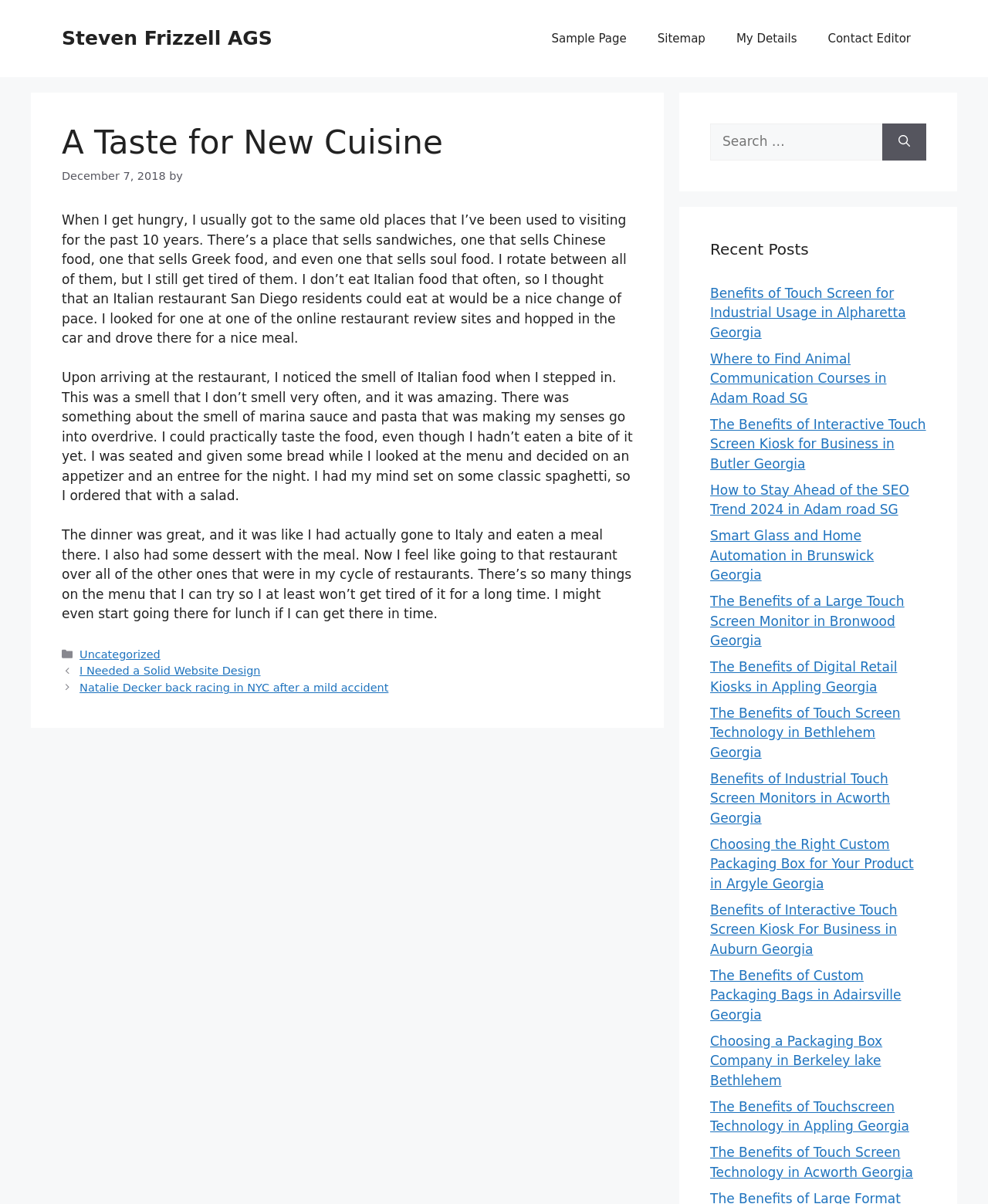Identify the bounding box coordinates of the section to be clicked to complete the task described by the following instruction: "Search for something". The coordinates should be four float numbers between 0 and 1, formatted as [left, top, right, bottom].

[0.893, 0.103, 0.938, 0.133]